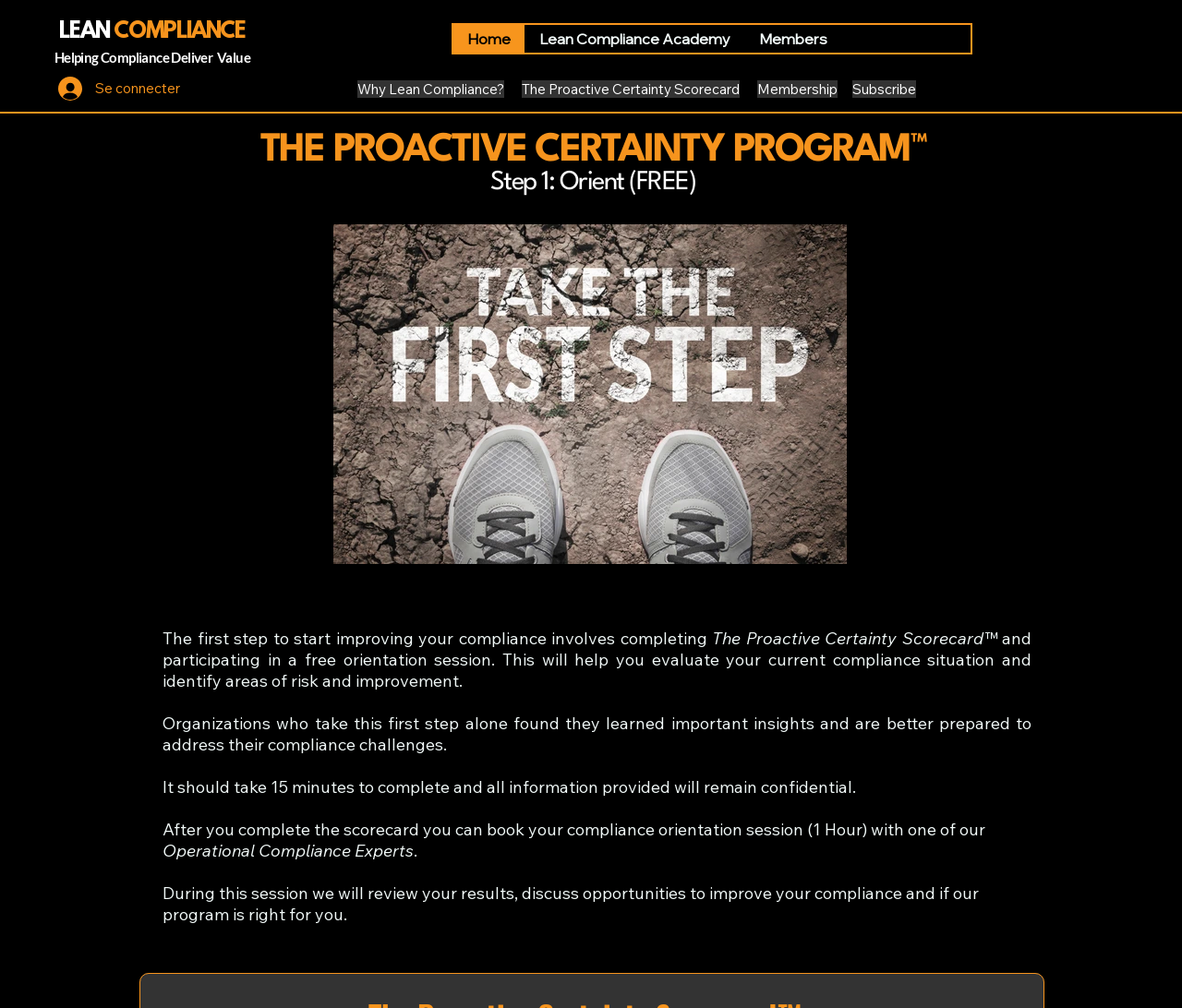Please find and give the text of the main heading on the webpage.

THE PROACTIVE CERTAINTY PROGRAM™